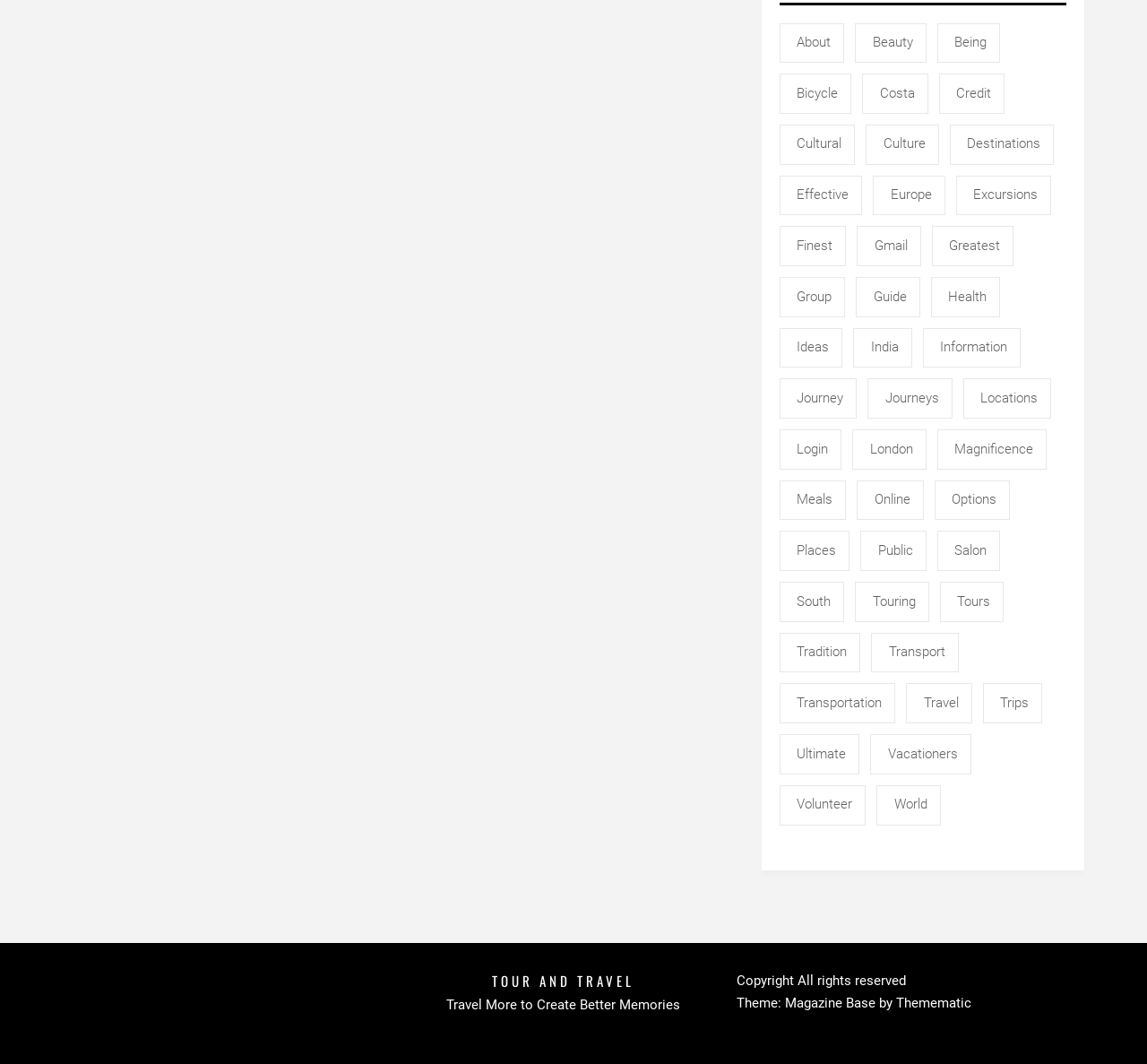Find the bounding box coordinates of the element I should click to carry out the following instruction: "Explore Beauty".

[0.746, 0.021, 0.808, 0.059]